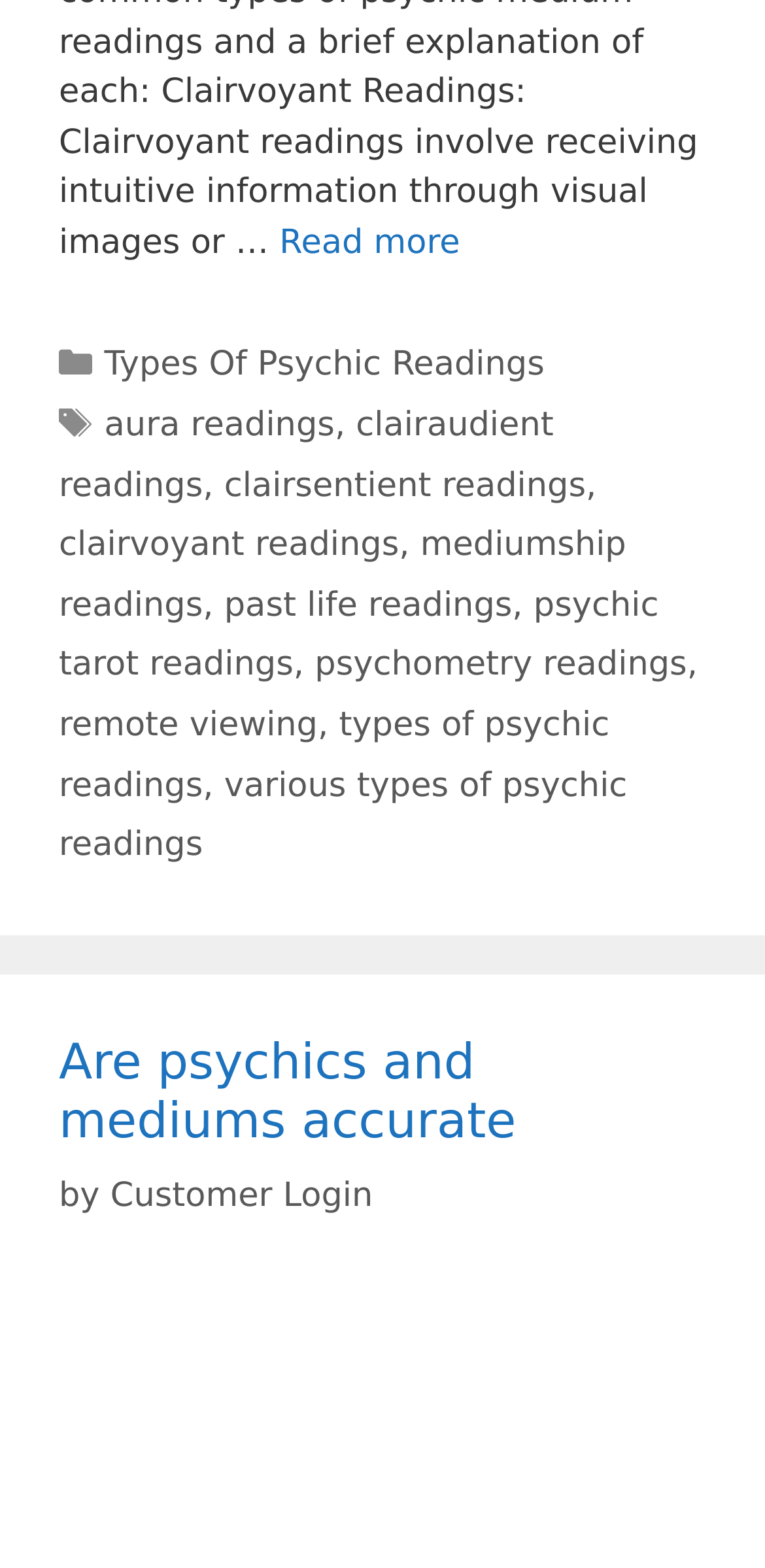What is the main topic of this webpage?
Please use the image to deliver a detailed and complete answer.

Based on the links and text on the webpage, it appears to be discussing various types of psychic and medium readings, including aura readings, clairaudient readings, and more.